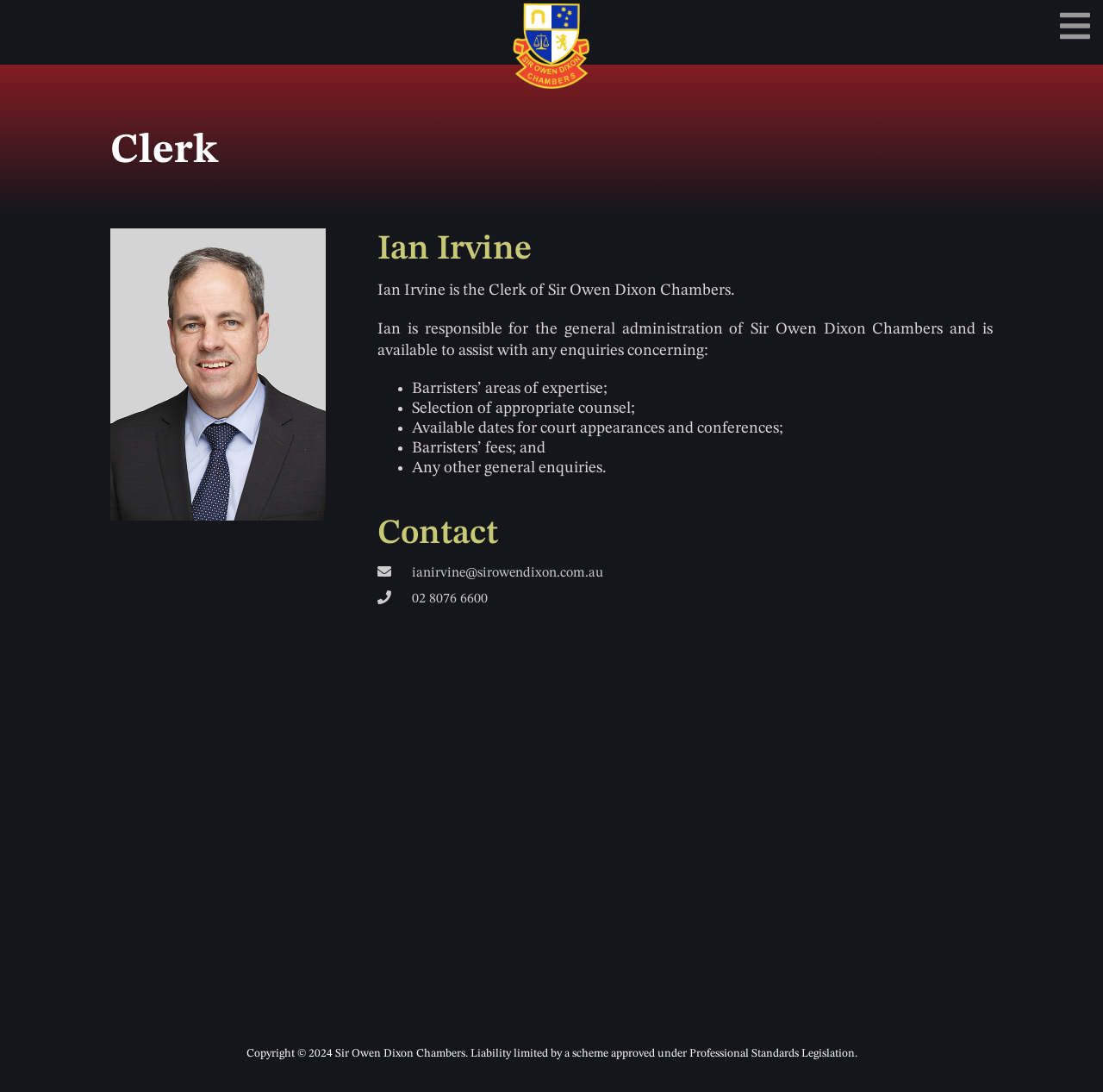What is Ian Irvine's role?
Using the image as a reference, deliver a detailed and thorough answer to the question.

Based on the webpage, Ian Irvine is the Clerk of Sir Owen Dixon Chambers, which is mentioned in the heading and the static text.